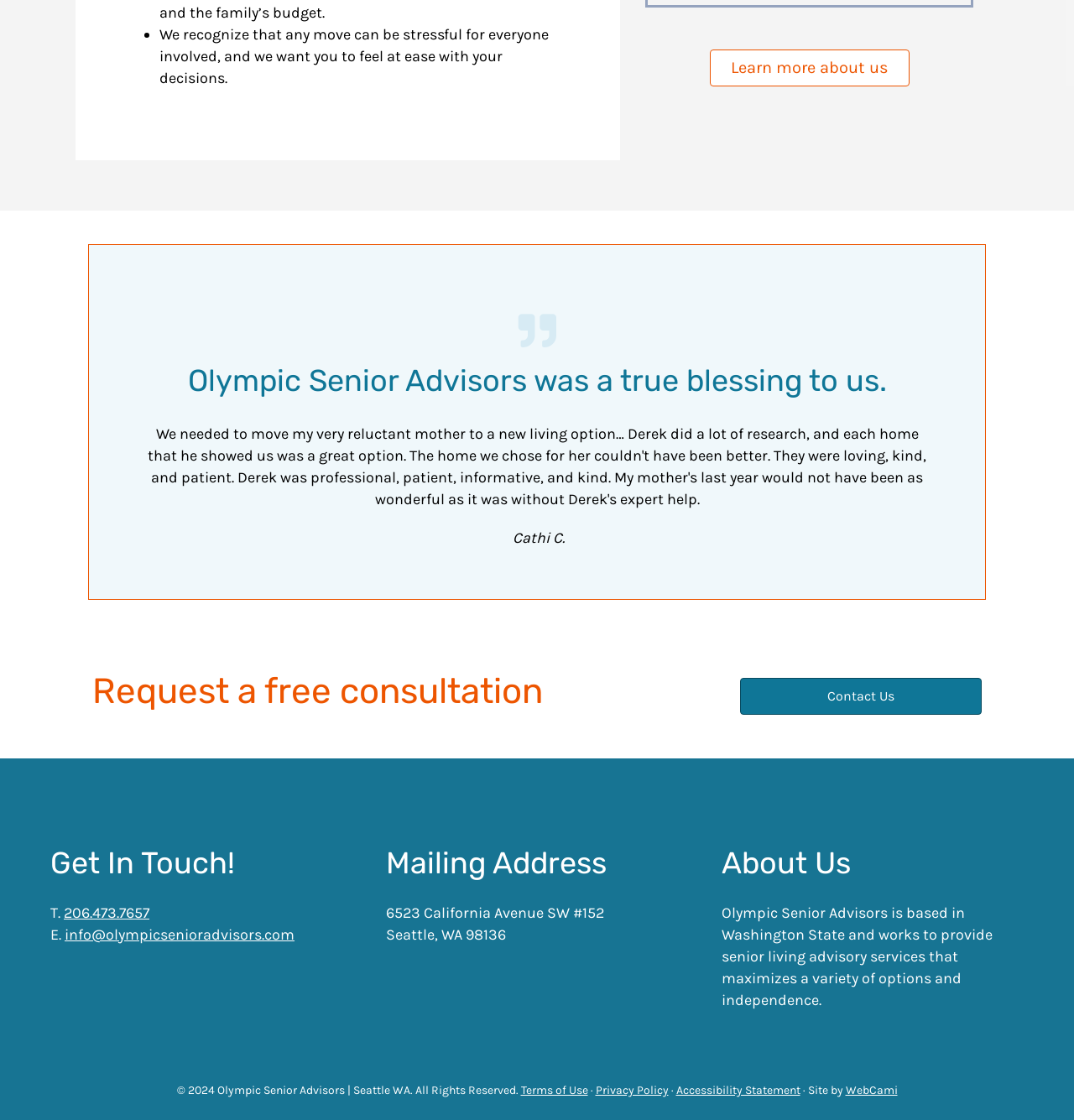Specify the bounding box coordinates of the area to click in order to execute this command: 'Learn more about the company'. The coordinates should consist of four float numbers ranging from 0 to 1, and should be formatted as [left, top, right, bottom].

[0.661, 0.044, 0.846, 0.077]